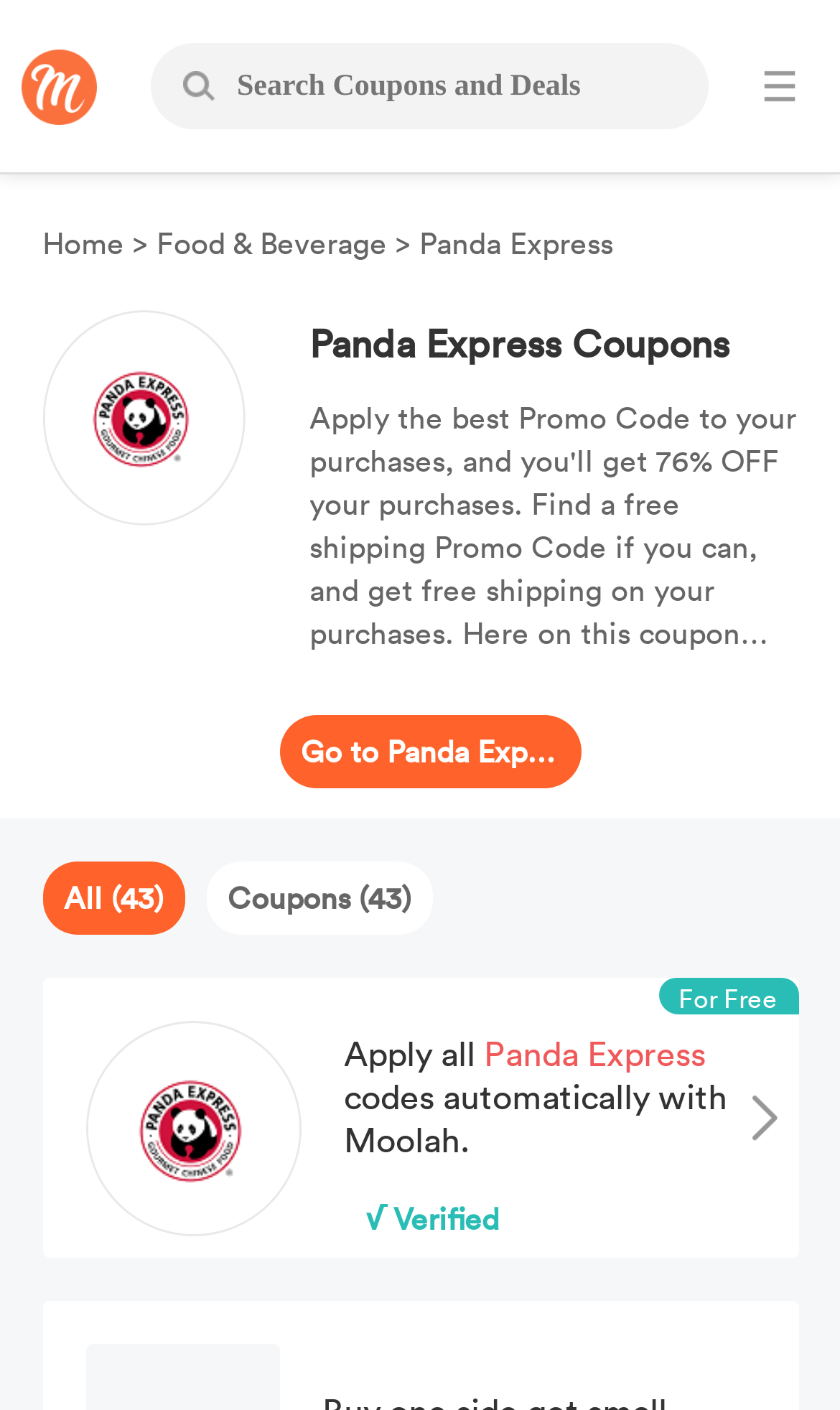What is the name of the website?
Look at the image and respond with a one-word or short phrase answer.

Takemoolah